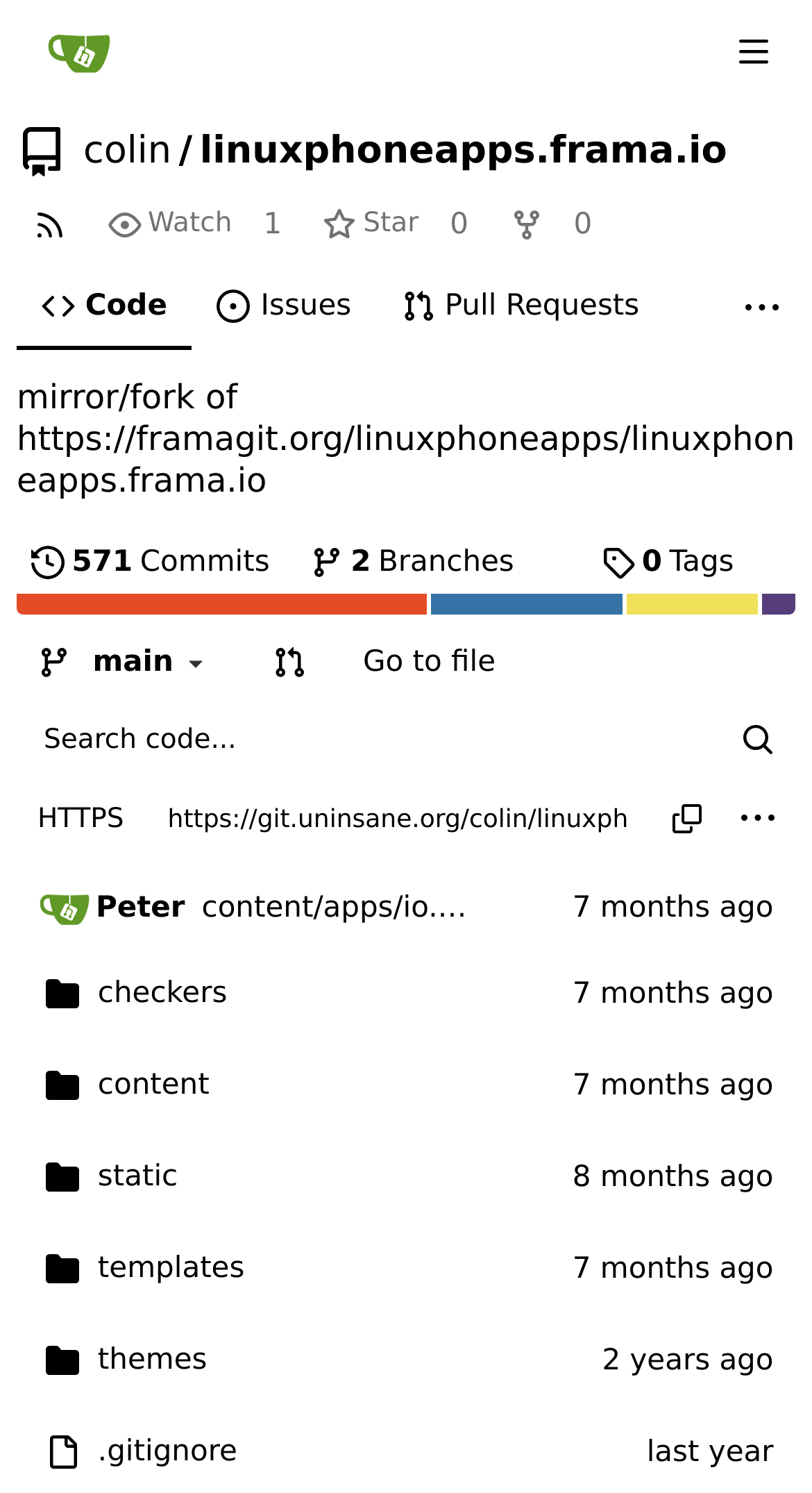Provide the bounding box coordinates of the section that needs to be clicked to accomplish the following instruction: "Go to the Code page."

[0.021, 0.178, 0.237, 0.235]